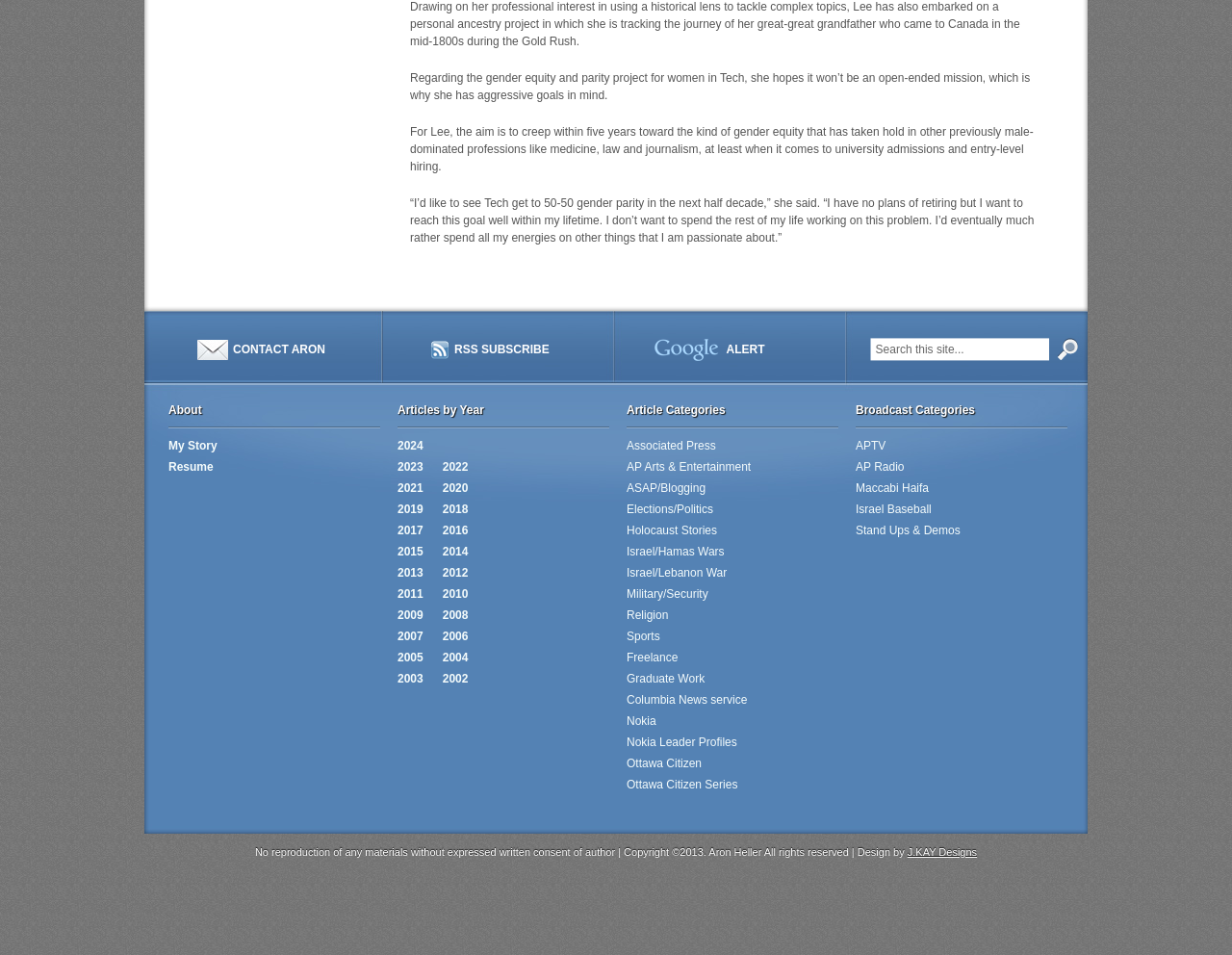Locate the bounding box coordinates of the clickable region to complete the following instruction: "view articles from 2024."

[0.323, 0.46, 0.344, 0.474]